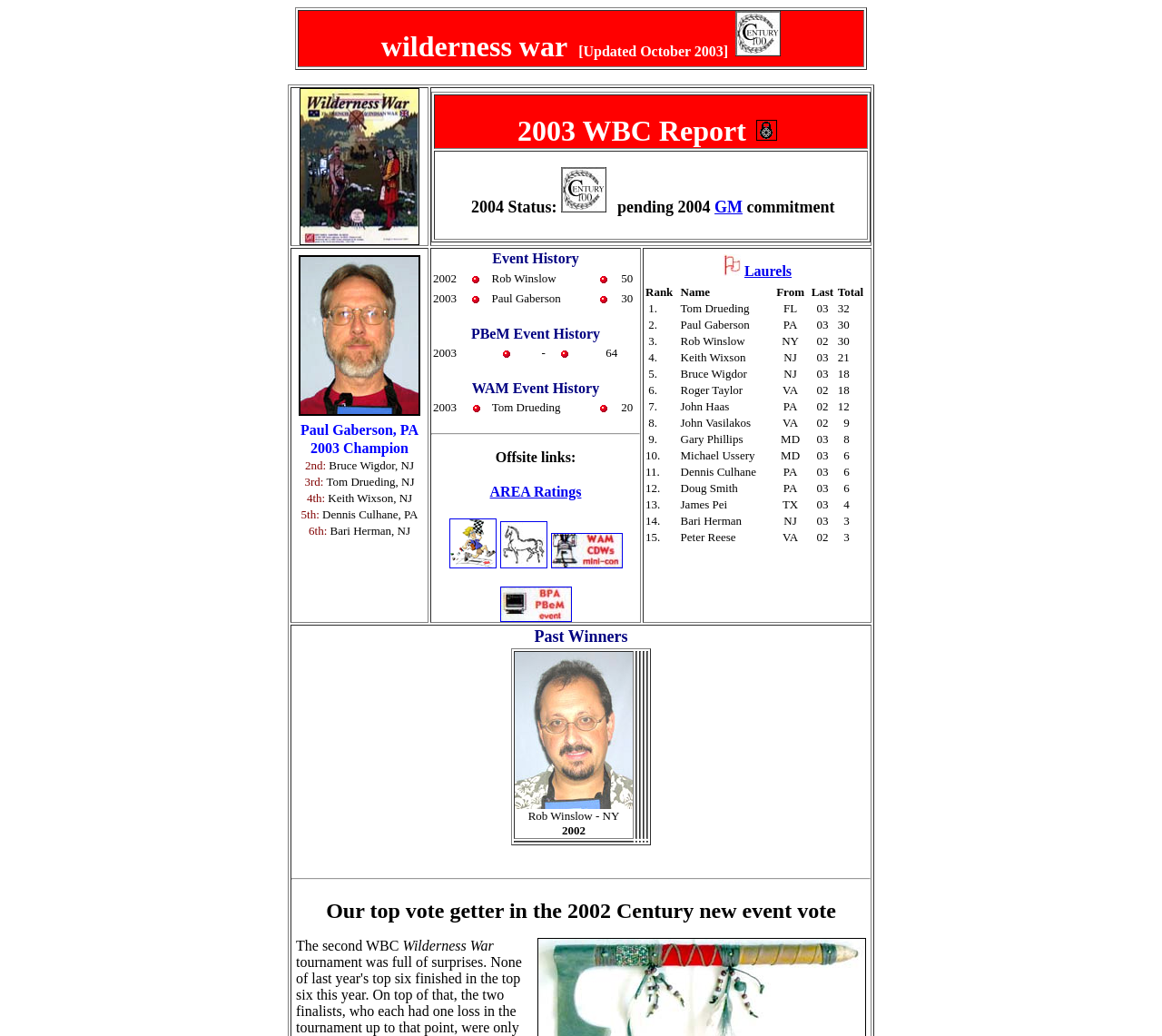Answer the question using only a single word or phrase: 
What is the status of 2004 Wilderness War?

pending 2004 GM commitment